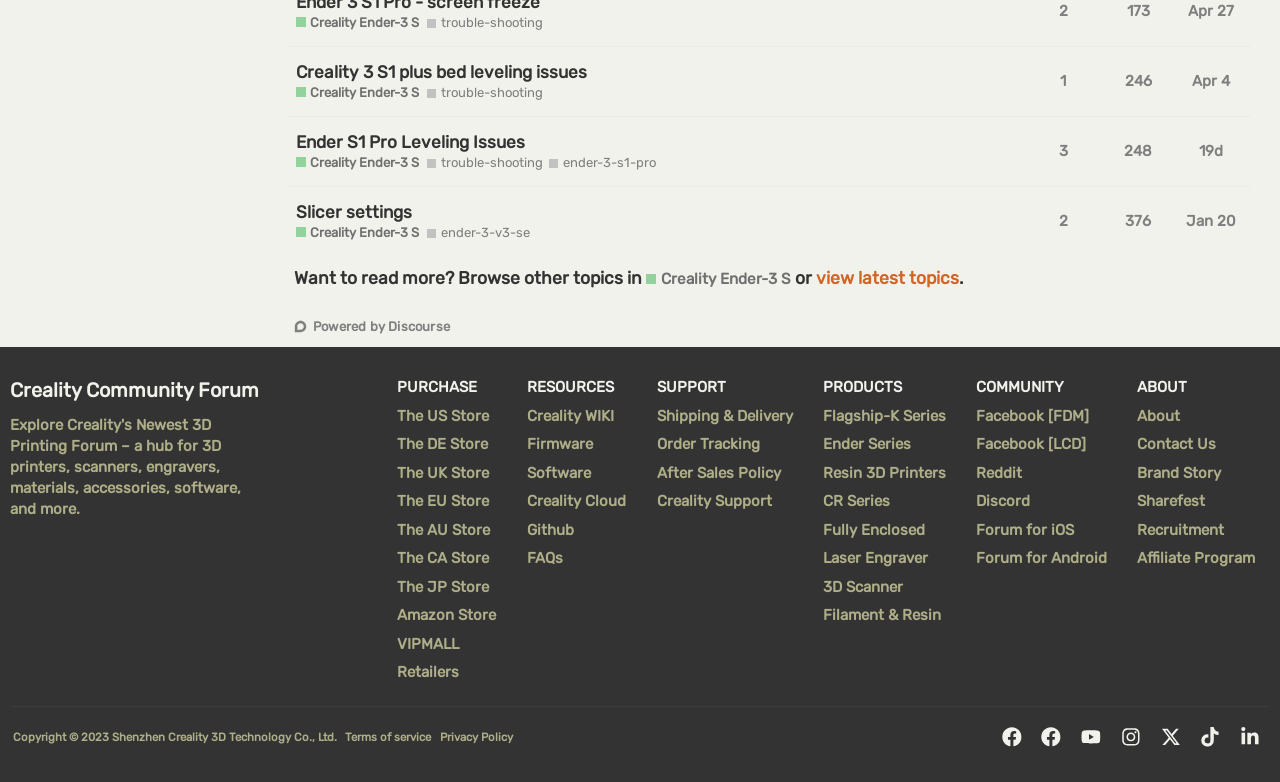Please find the bounding box coordinates of the section that needs to be clicked to achieve this instruction: "Check replies to Ender S1 Pro Leveling Issues".

[0.823, 0.164, 0.838, 0.222]